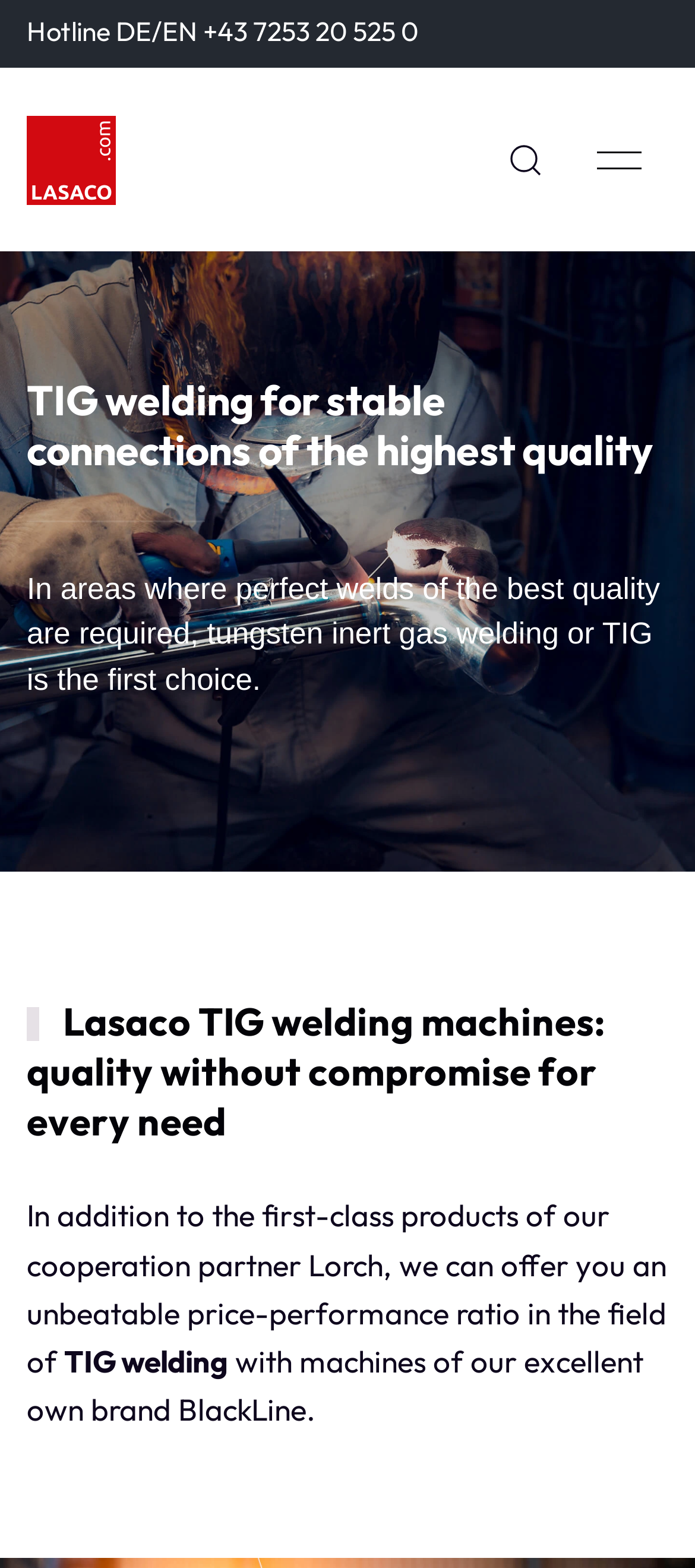What type of welding is the webpage about?
Based on the image, provide your answer in one word or phrase.

TIG welding